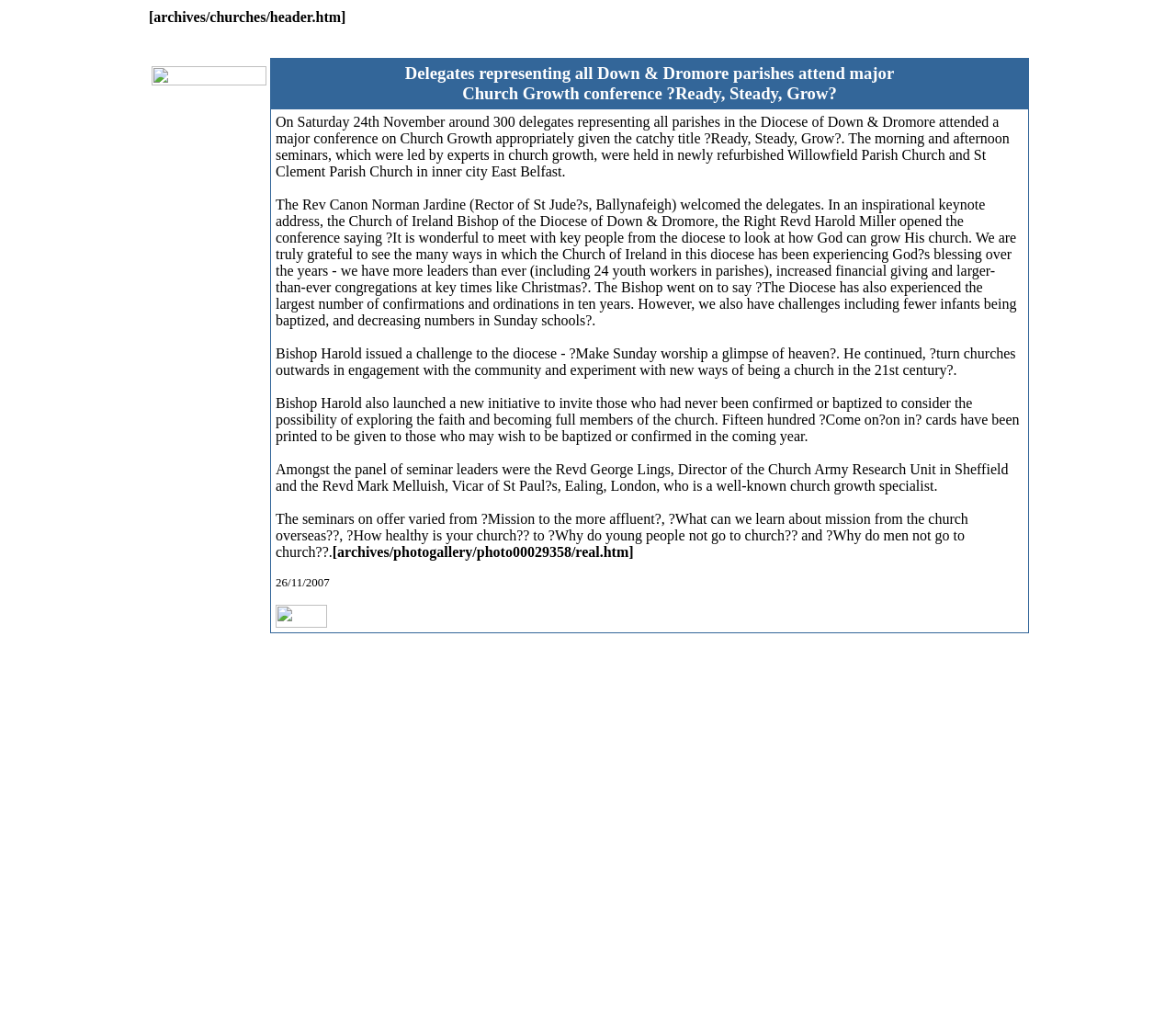Who is the Bishop of the Diocese of Down & Dromore?
Please provide a single word or phrase as your answer based on the screenshot.

The Right Revd Harold Miller